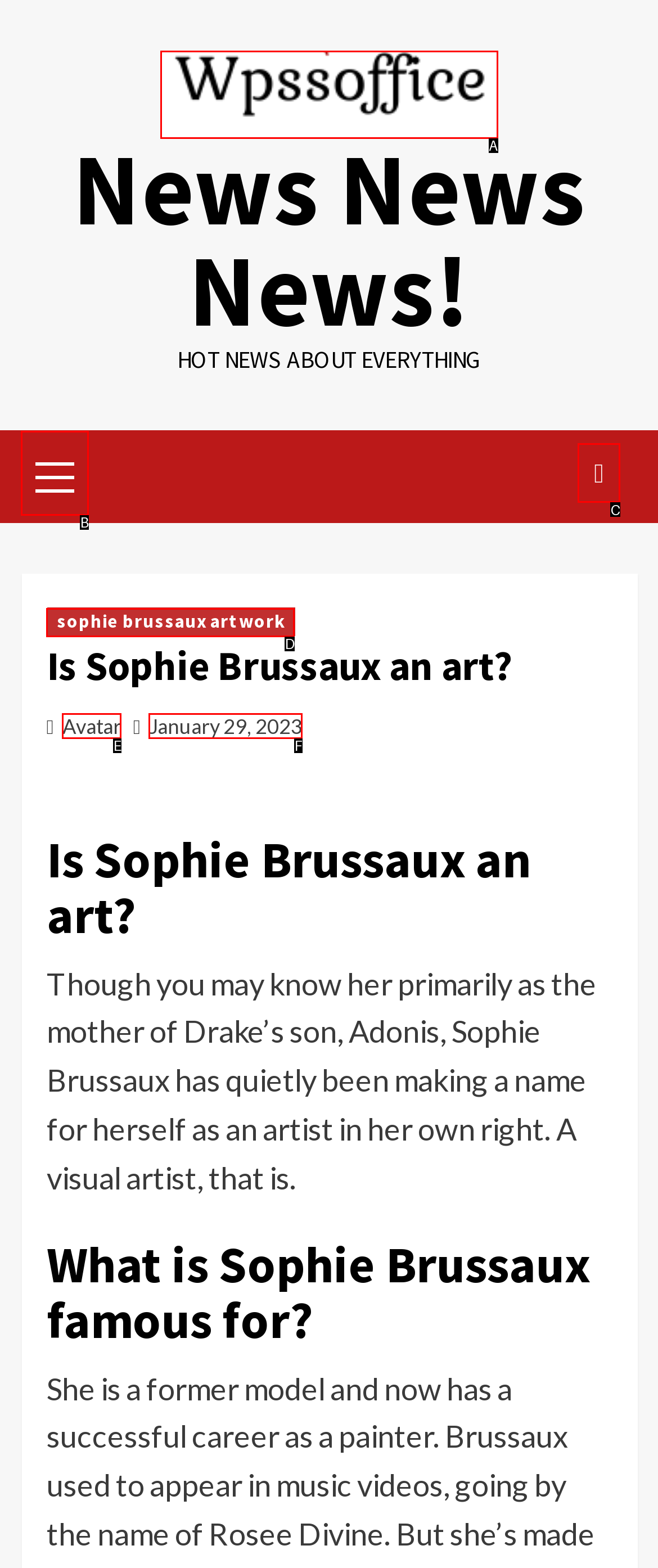From the choices provided, which HTML element best fits the description: Primary Menu? Answer with the appropriate letter.

B